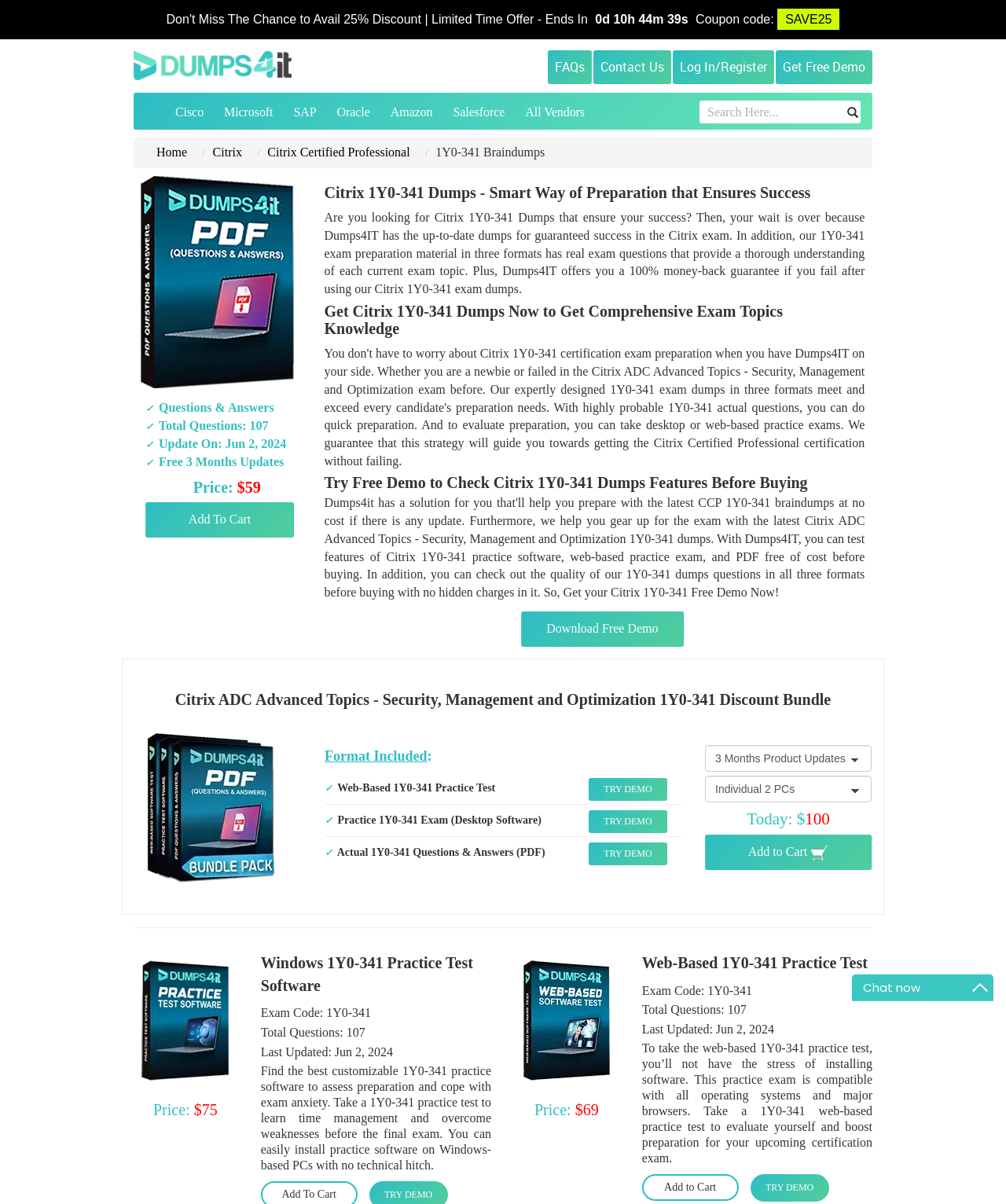What is the name of the certification exam?
Please respond to the question thoroughly and include all relevant details.

The certification exam name can be found in the webpage content, specifically in the heading 'Citrix ADC Advanced Topics - Security, Management and Optimization 1Y0-341 Discount Bundle' and also in the static text 'Exam Code: 1Y0-341'.